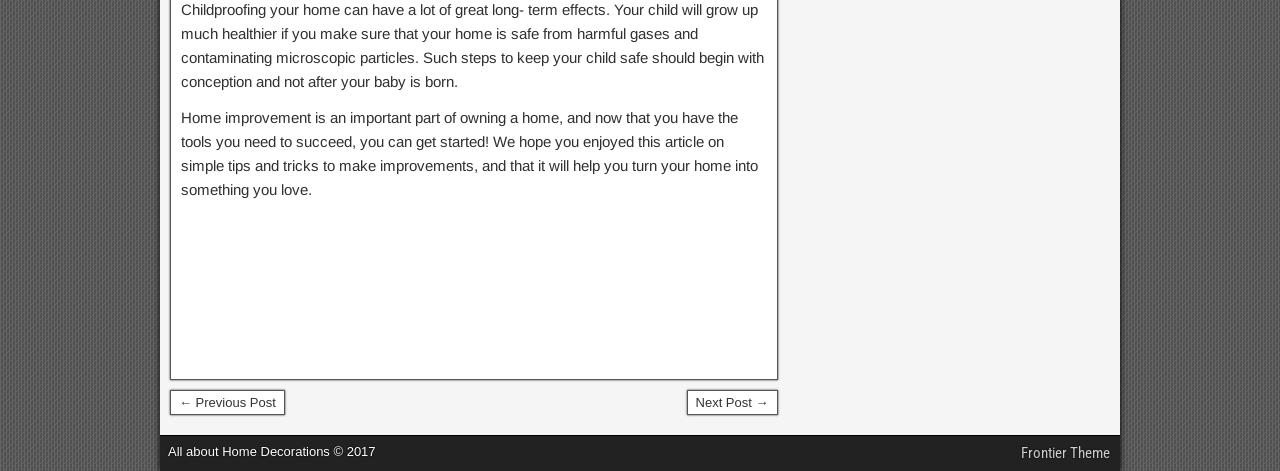What is the purpose of childproofing?
Look at the image and respond with a single word or a short phrase.

To keep children safe and healthy